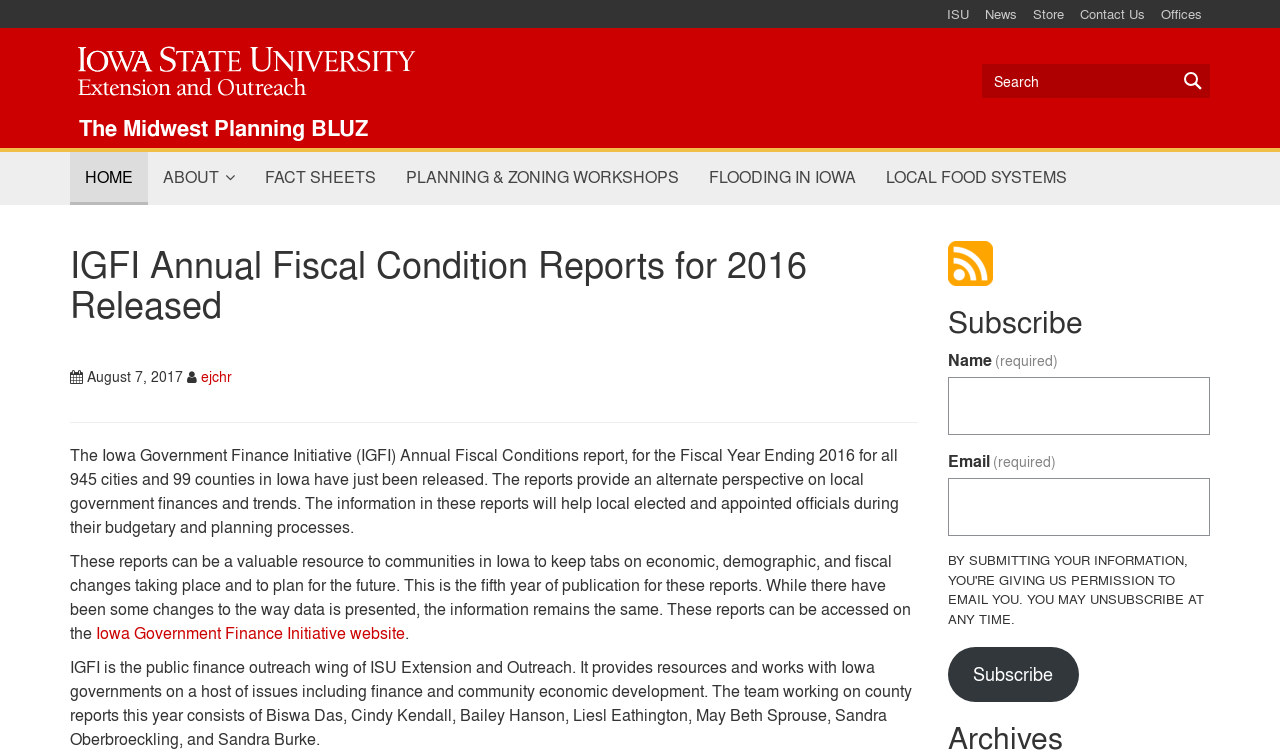Provide a single word or phrase answer to the question: 
What is the name of the organization that provides resources to Iowa governments?

Iowa Government Finance Initiative